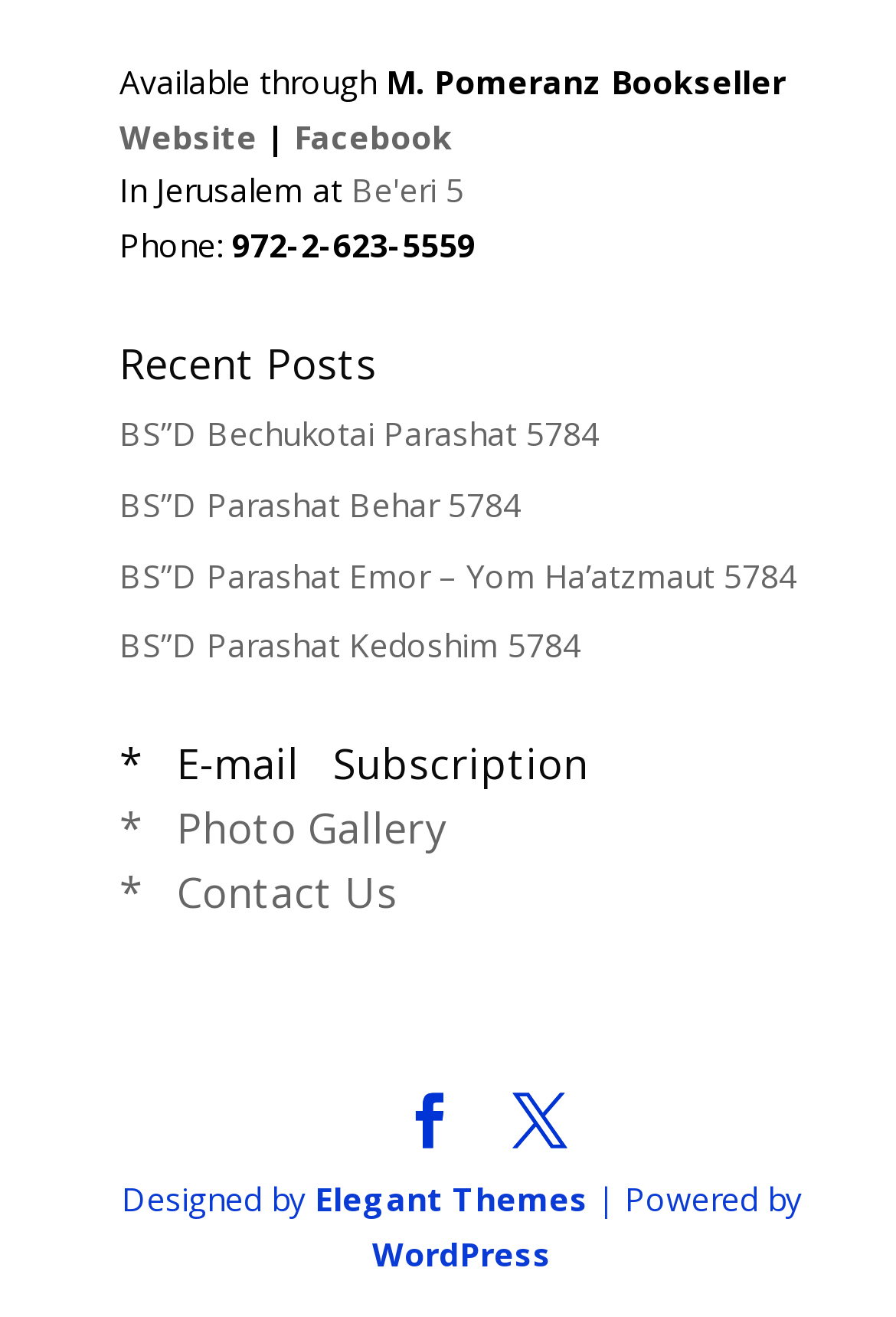Identify the bounding box coordinates necessary to click and complete the given instruction: "View Facebook page".

[0.328, 0.087, 0.505, 0.12]